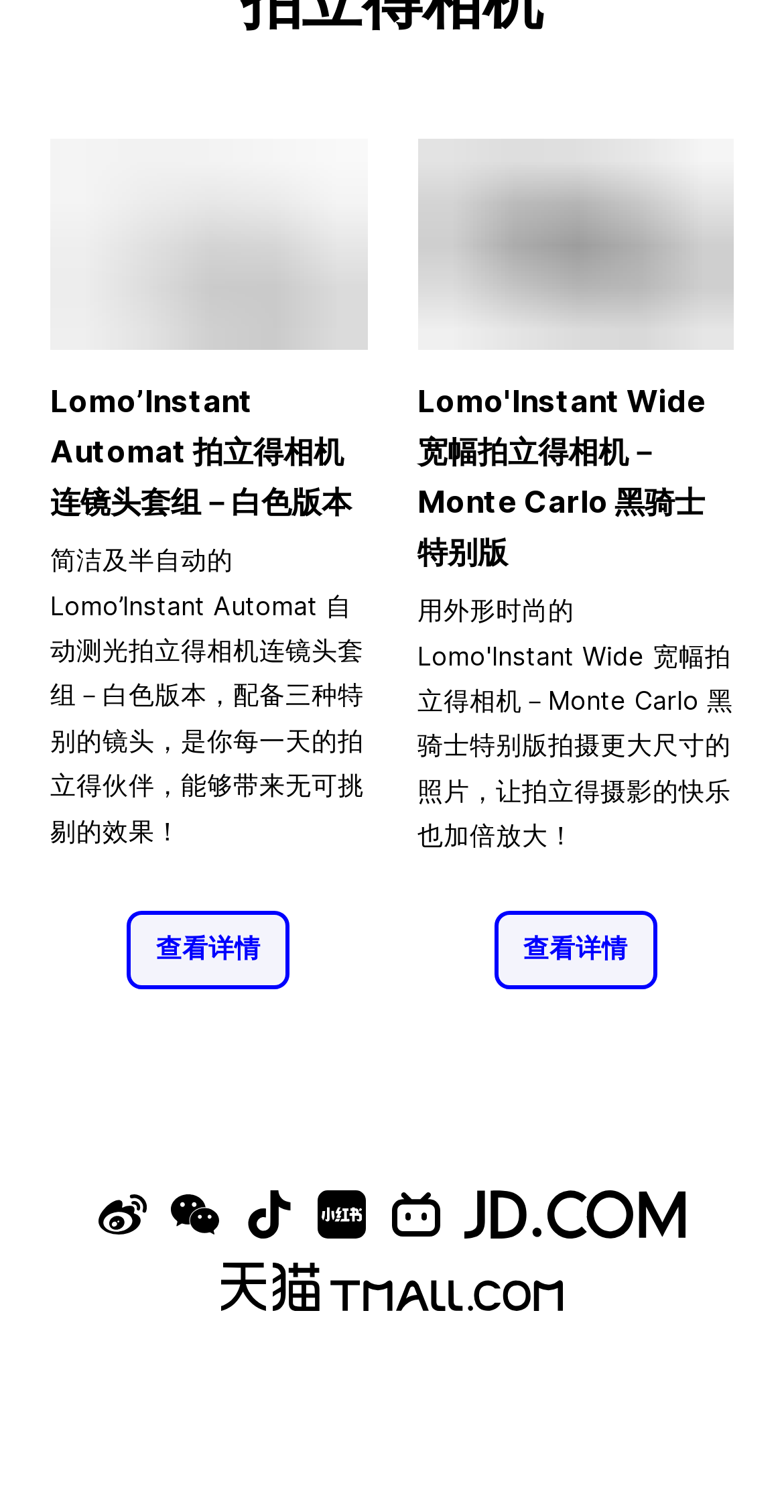What is the function of the '查看详情' button?
Using the image as a reference, answer the question with a short word or phrase.

View product details